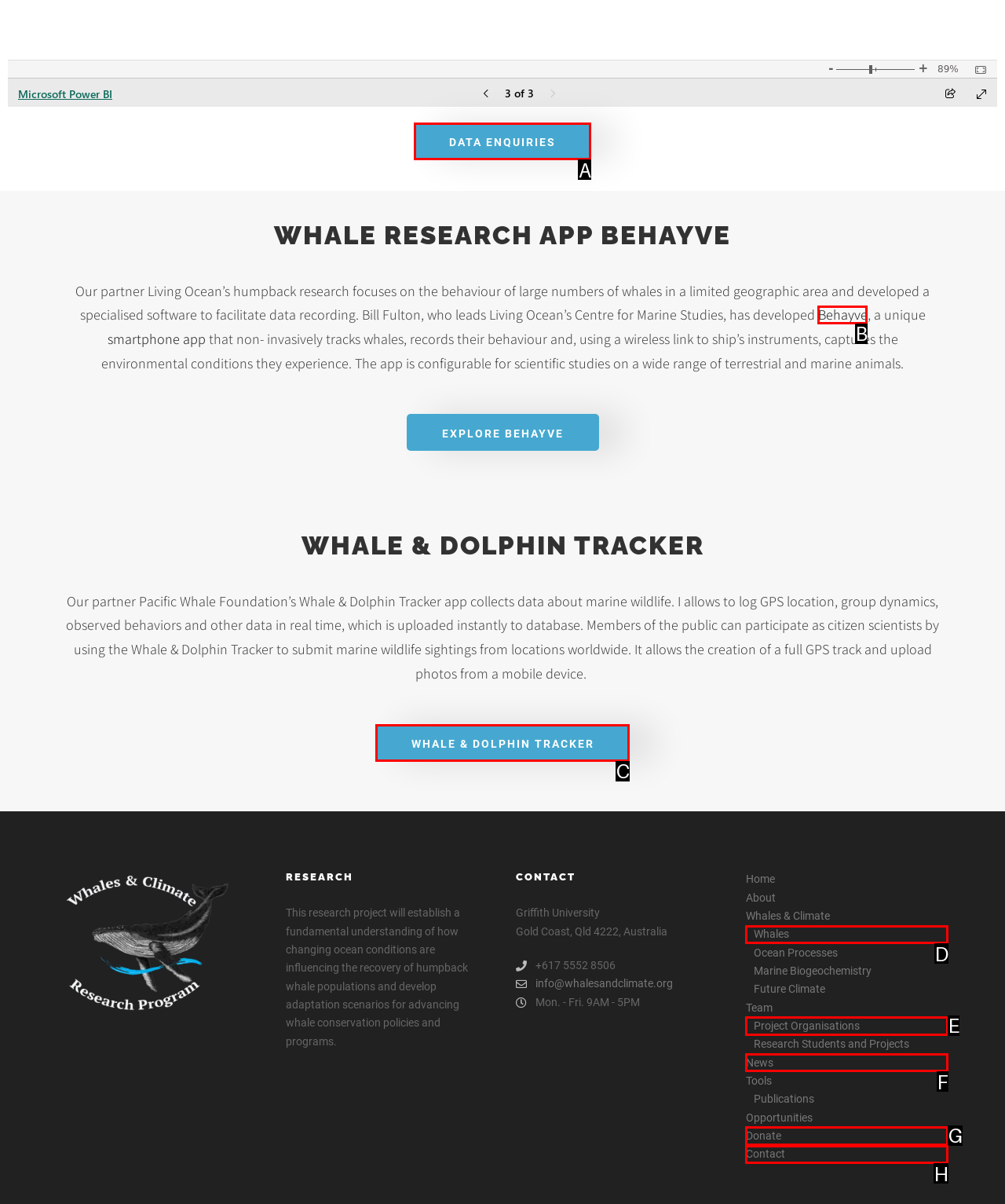Indicate the HTML element that should be clicked to perform the task: Click on DATA ENQUIRIES Reply with the letter corresponding to the chosen option.

A